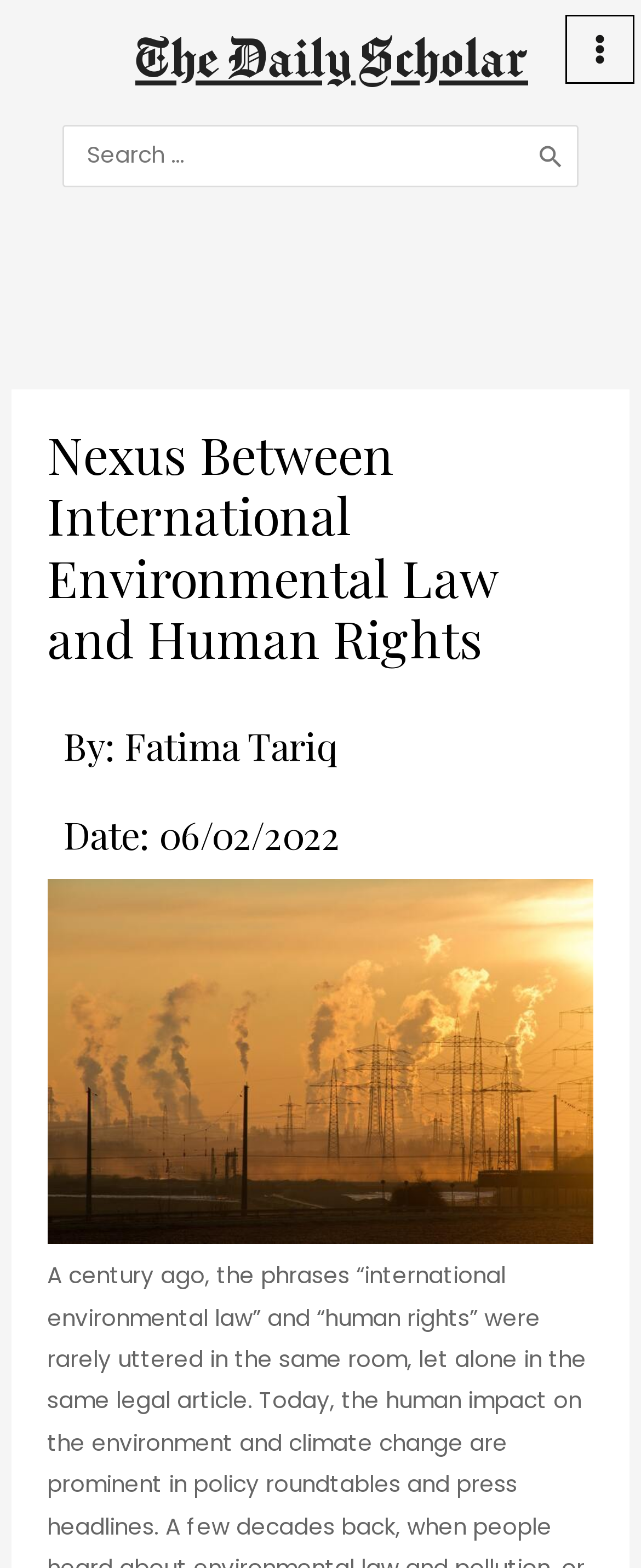Answer the question in a single word or phrase:
What is the function of the text box?

Search